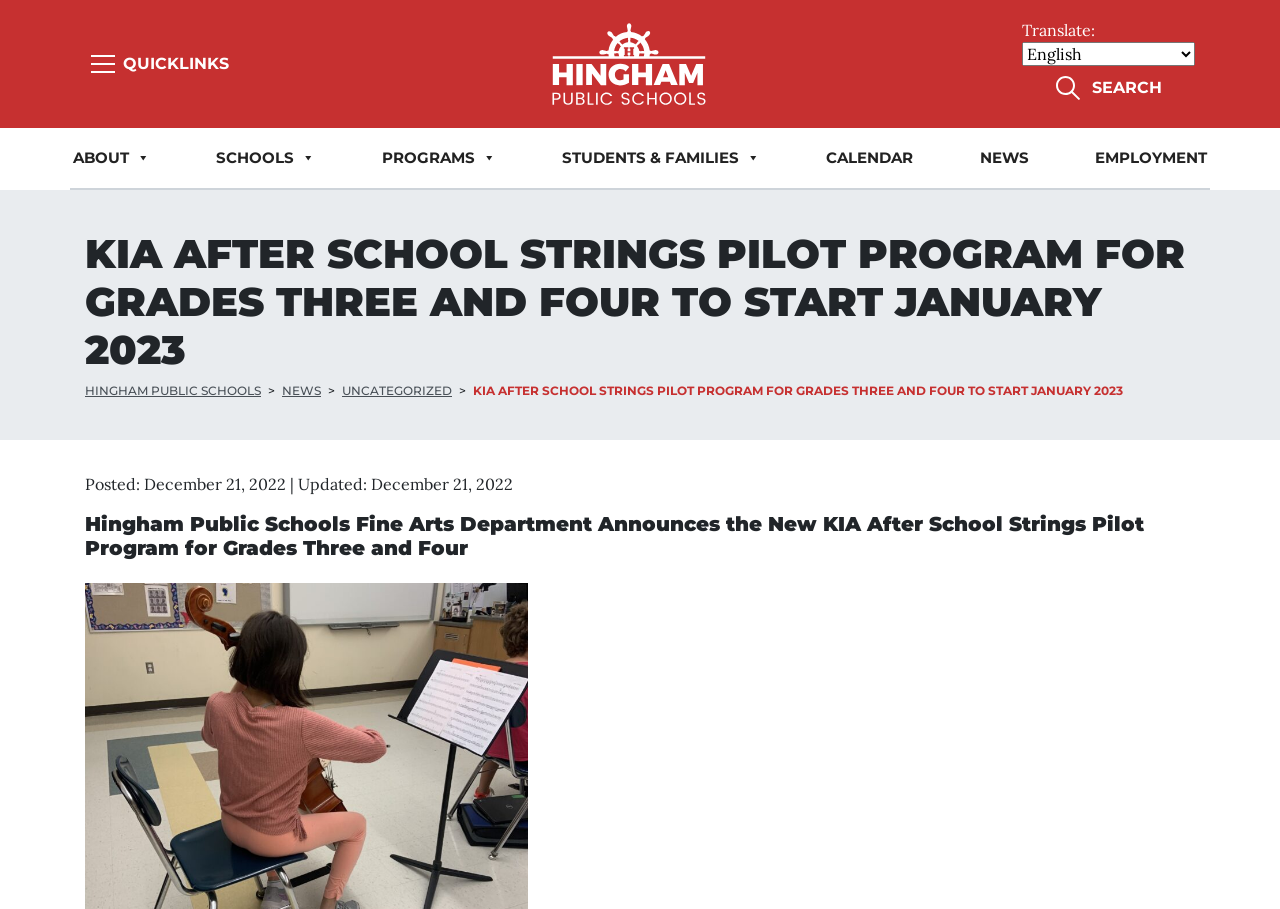What is the date of the news article?
Observe the image and answer the question with a one-word or short phrase response.

December 21, 2022